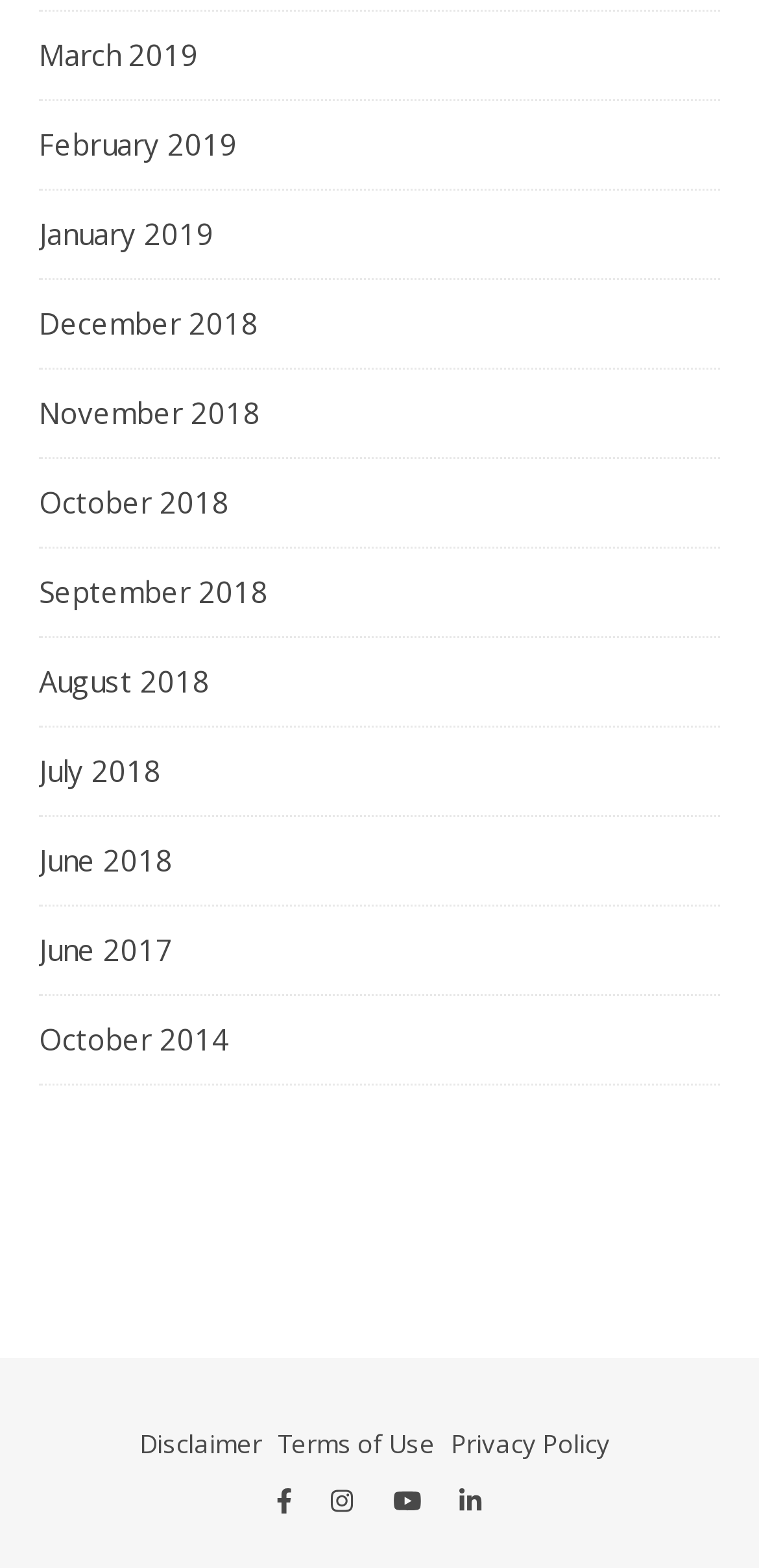Show the bounding box coordinates of the region that should be clicked to follow the instruction: "View October 2014."

[0.051, 0.635, 0.303, 0.691]